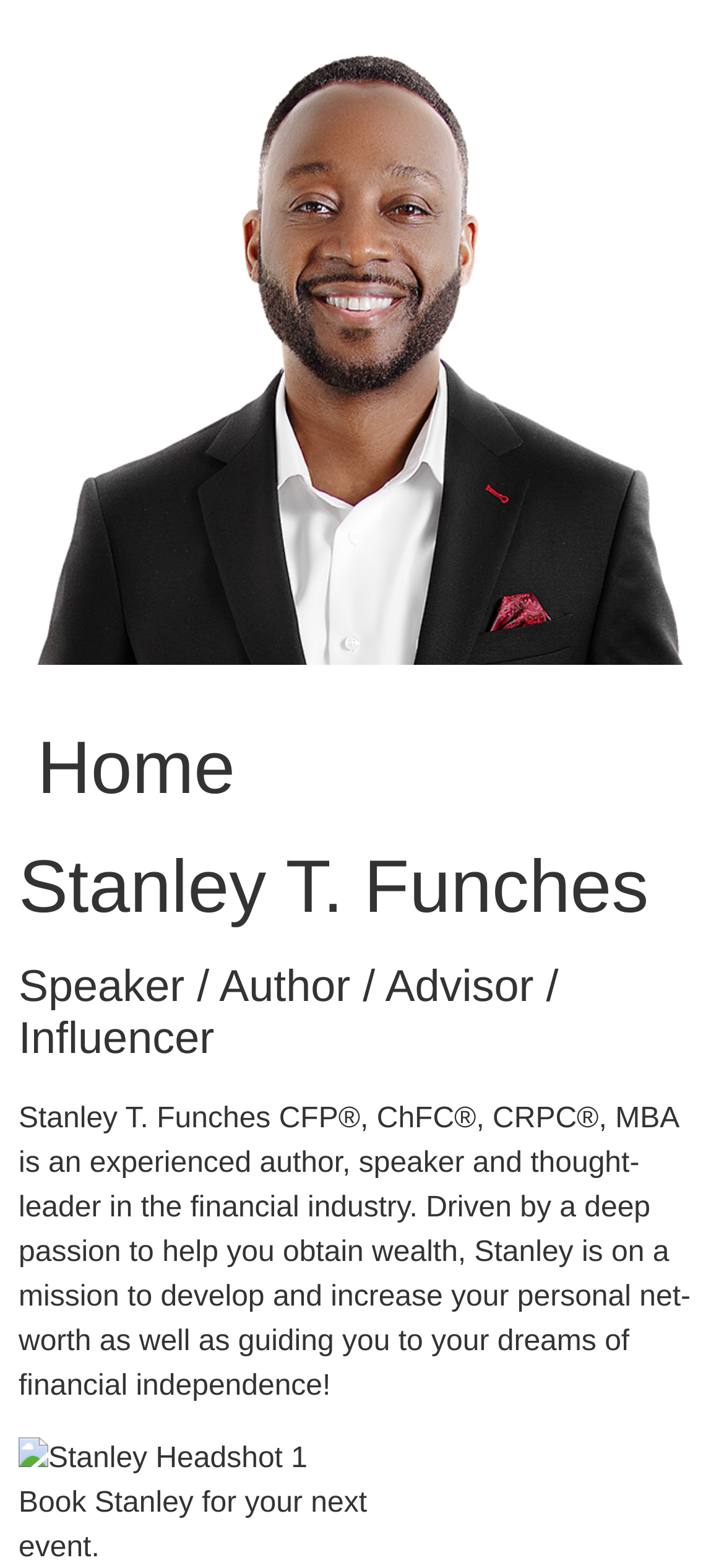Give a one-word or short phrase answer to the question: 
What is Stanley T. Funches' profession?

Finance author, speaker, and advisor